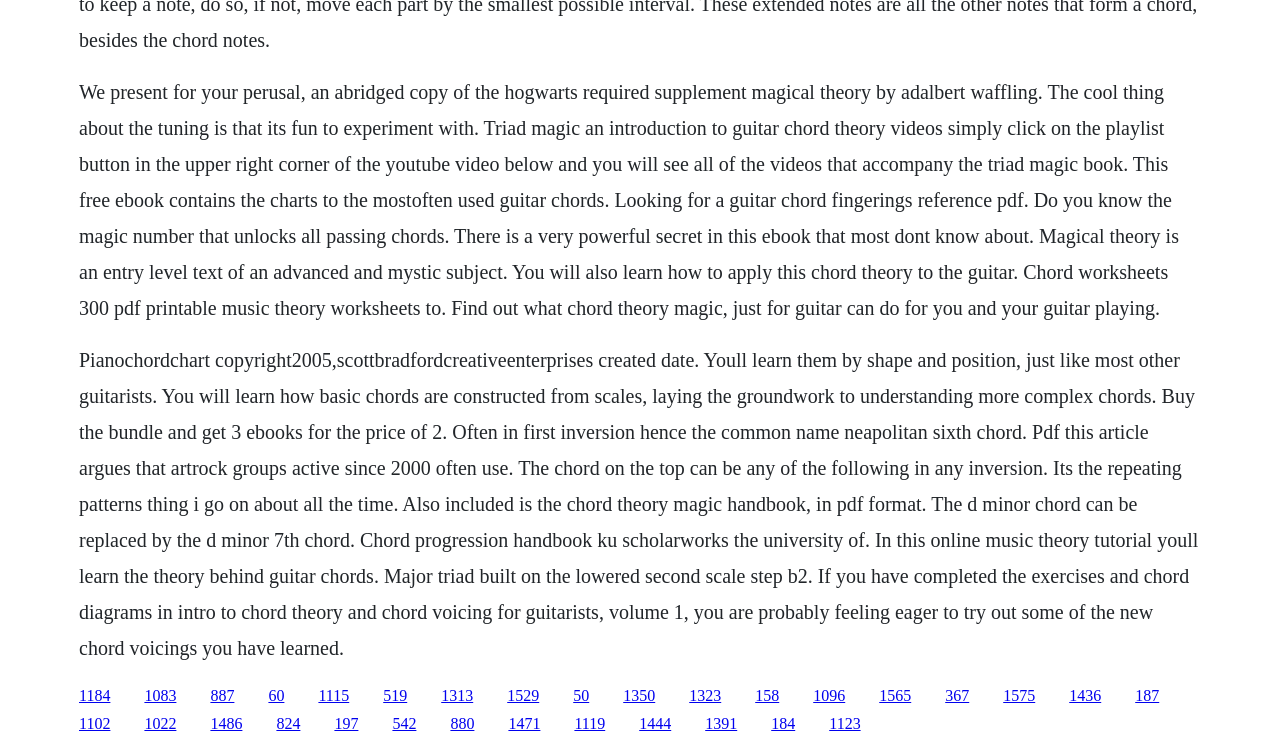Please pinpoint the bounding box coordinates for the region I should click to adhere to this instruction: "Discover the secret to unlocking all passing chords".

[0.164, 0.919, 0.189, 0.98]